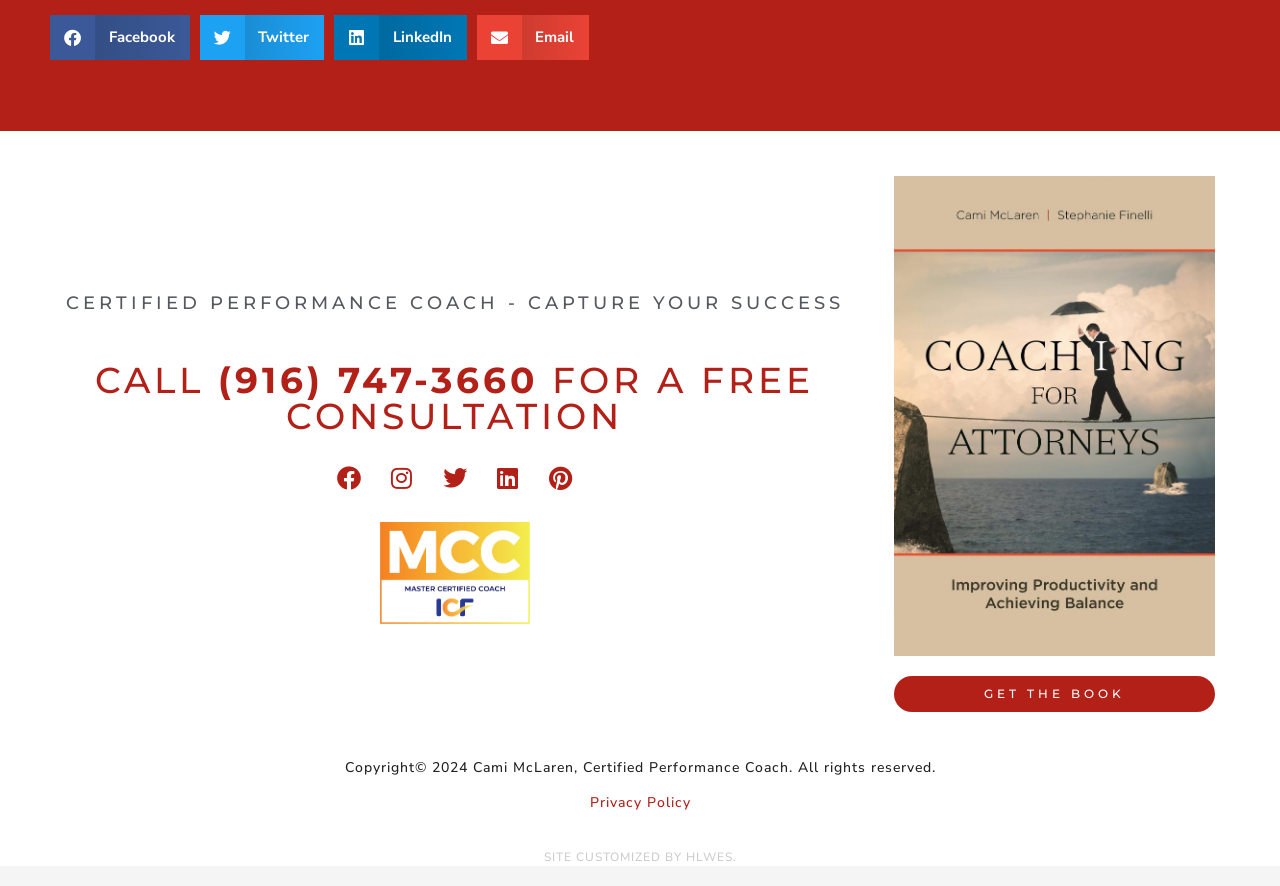What is the name of the company that customized the website?
Examine the image closely and answer the question with as much detail as possible.

I found this information by looking at the static text 'SITE CUSTOMIZED BY' and the link 'HLWES' which suggests that the company HLWES customized the website.